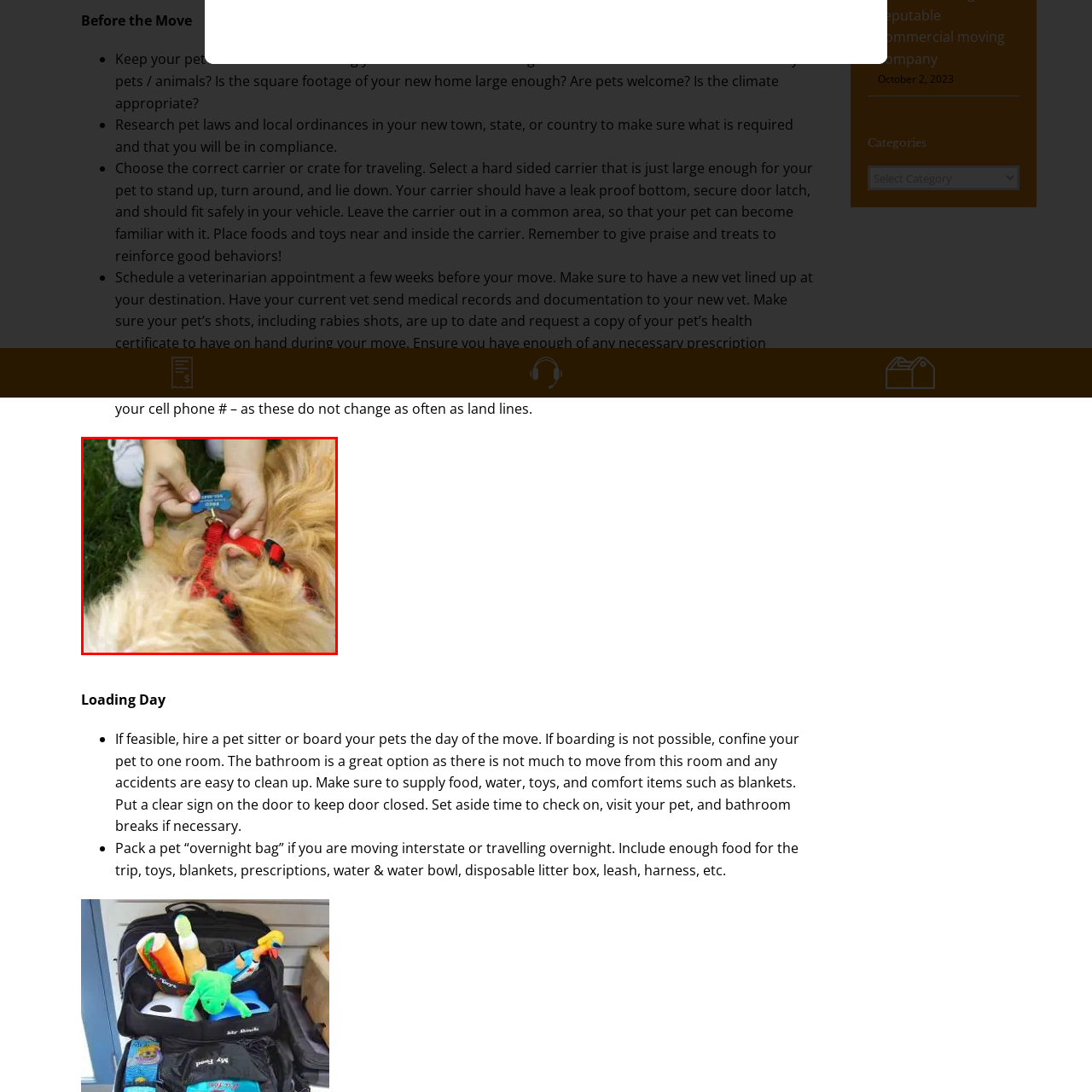What is being attached to the dog's collar?
Observe the image within the red bounding box and respond to the question with a detailed answer, relying on the image for information.

The caption states that the person is 'gently attaching a bright blue ID tag to the collar of a fluffy golden dog', indicating that the ID tag is being attached to the dog's collar.